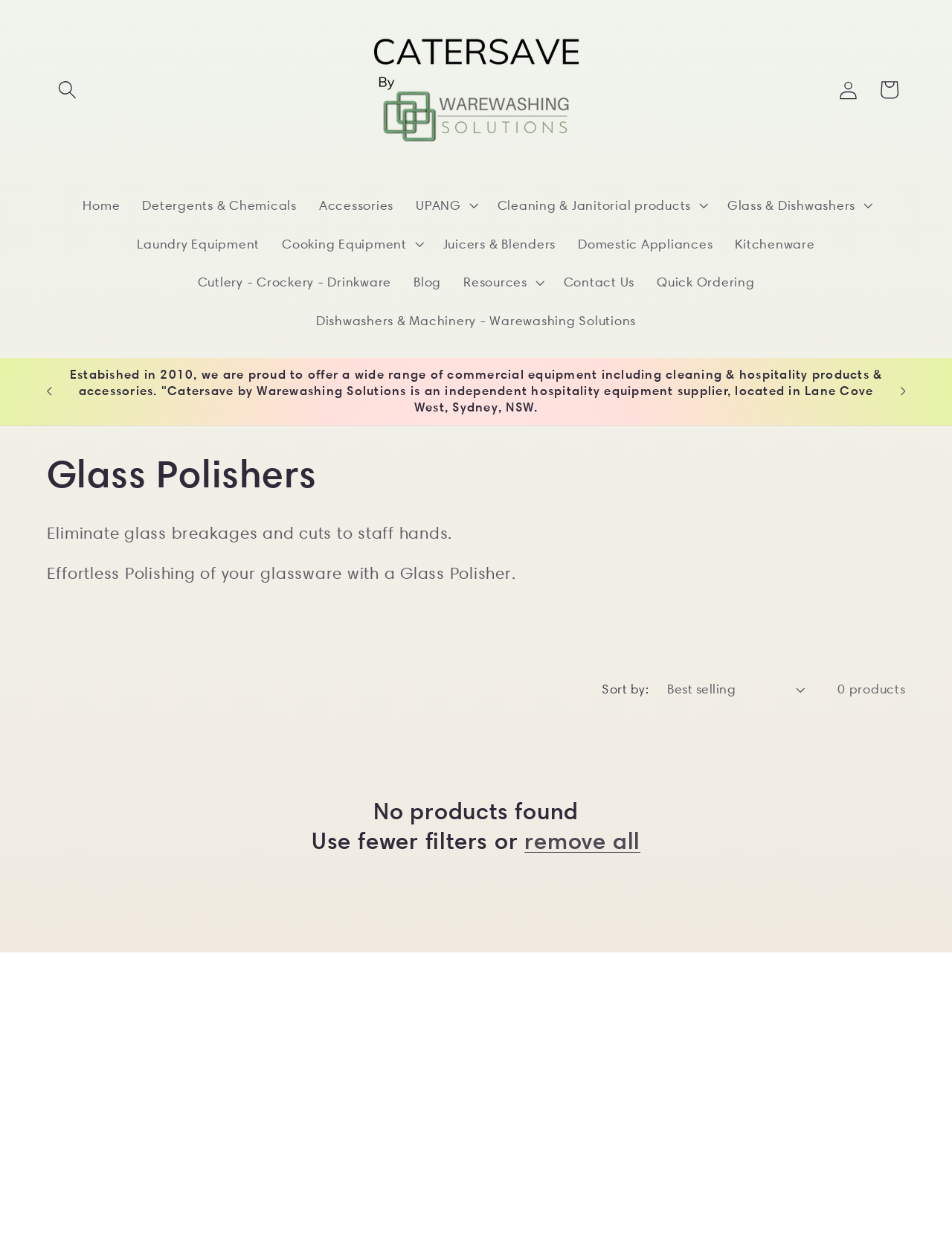Given the element description "Accessories" in the screenshot, predict the bounding box coordinates of that UI element.

[0.323, 0.148, 0.425, 0.178]